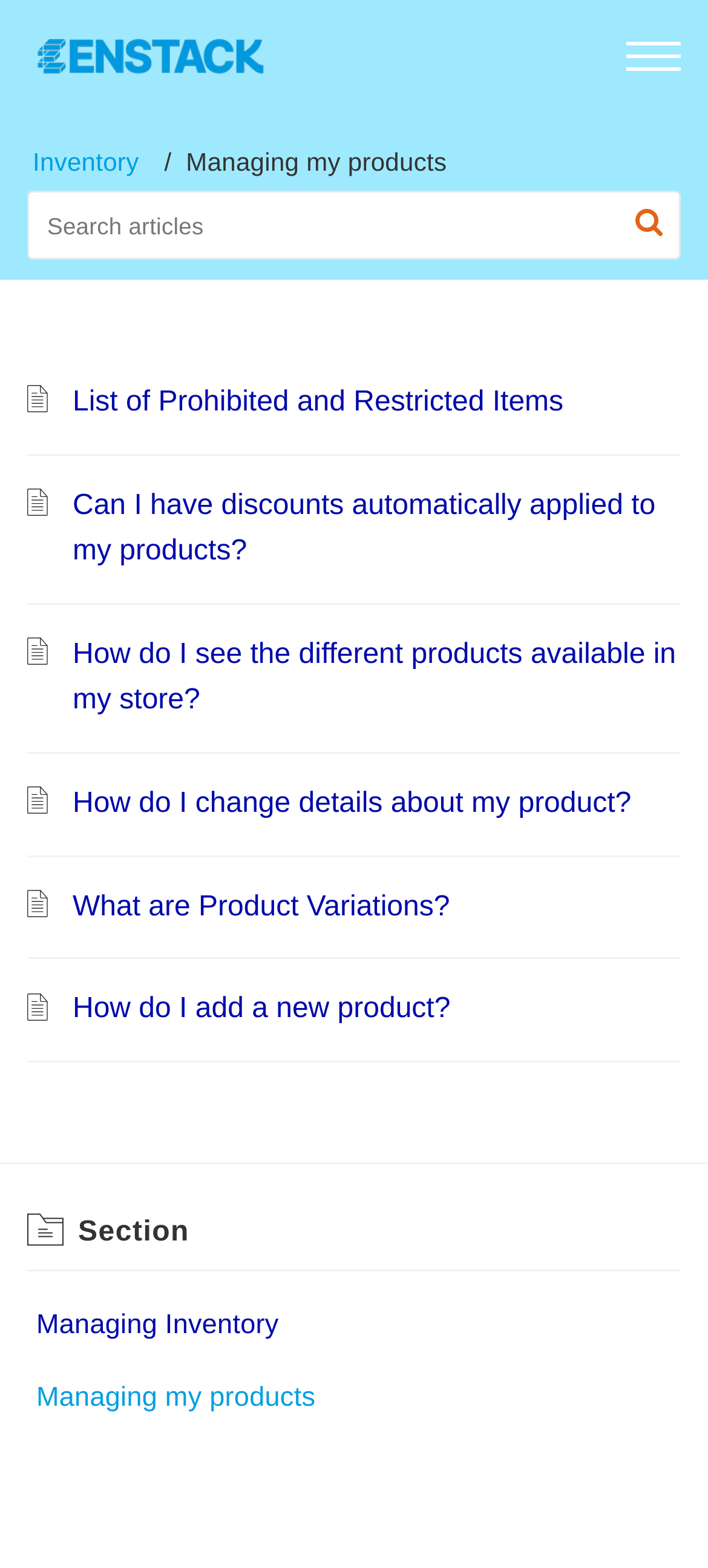How many search results are shown?
Please look at the screenshot and answer using one word or phrase.

9